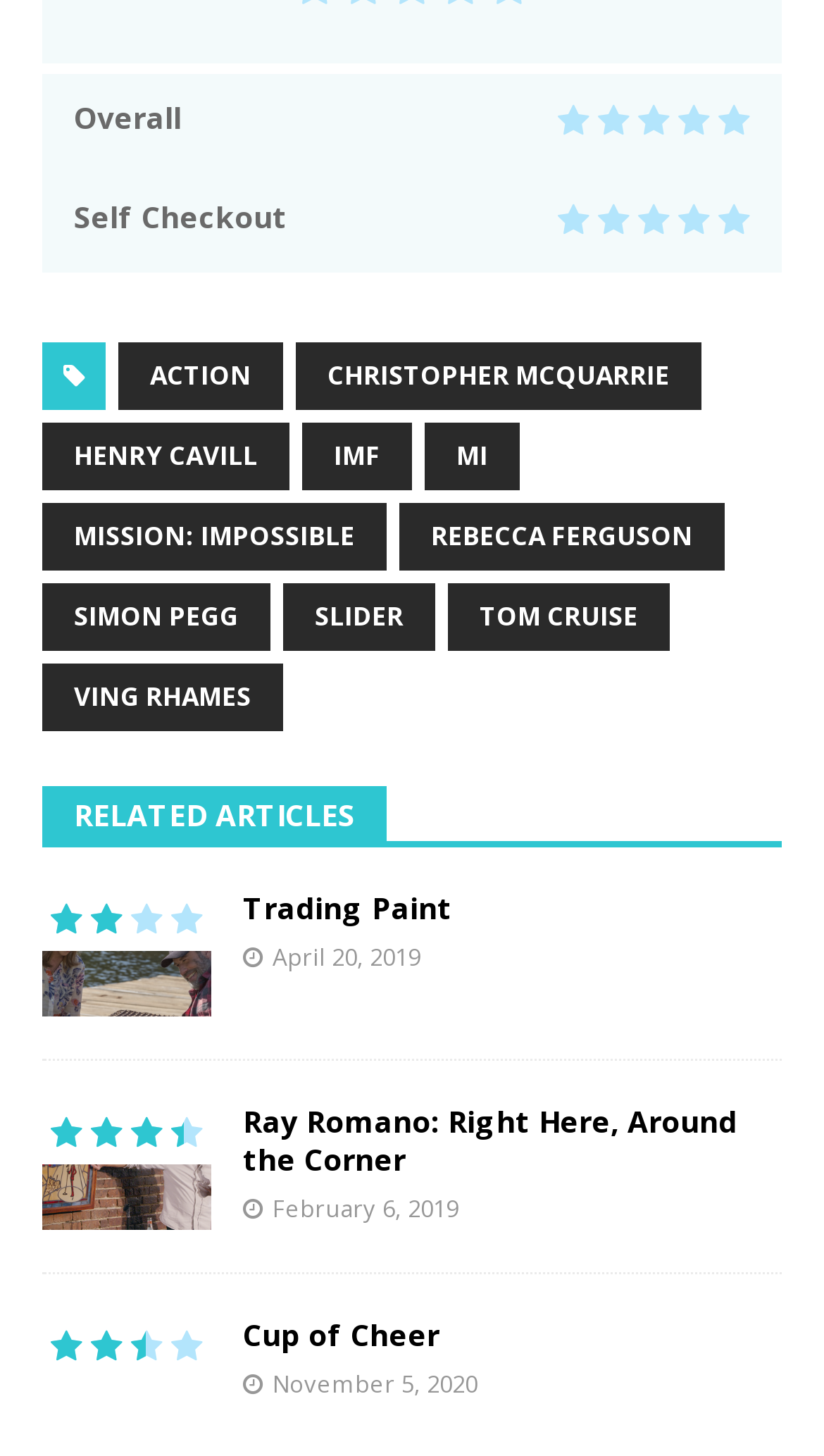What is the title of the first article?
Carefully analyze the image and provide a thorough answer to the question.

The first article is identified by its heading 'Trading Paint' which is located at the top of the article section, and it also has a figure with an image and a link with the same title.